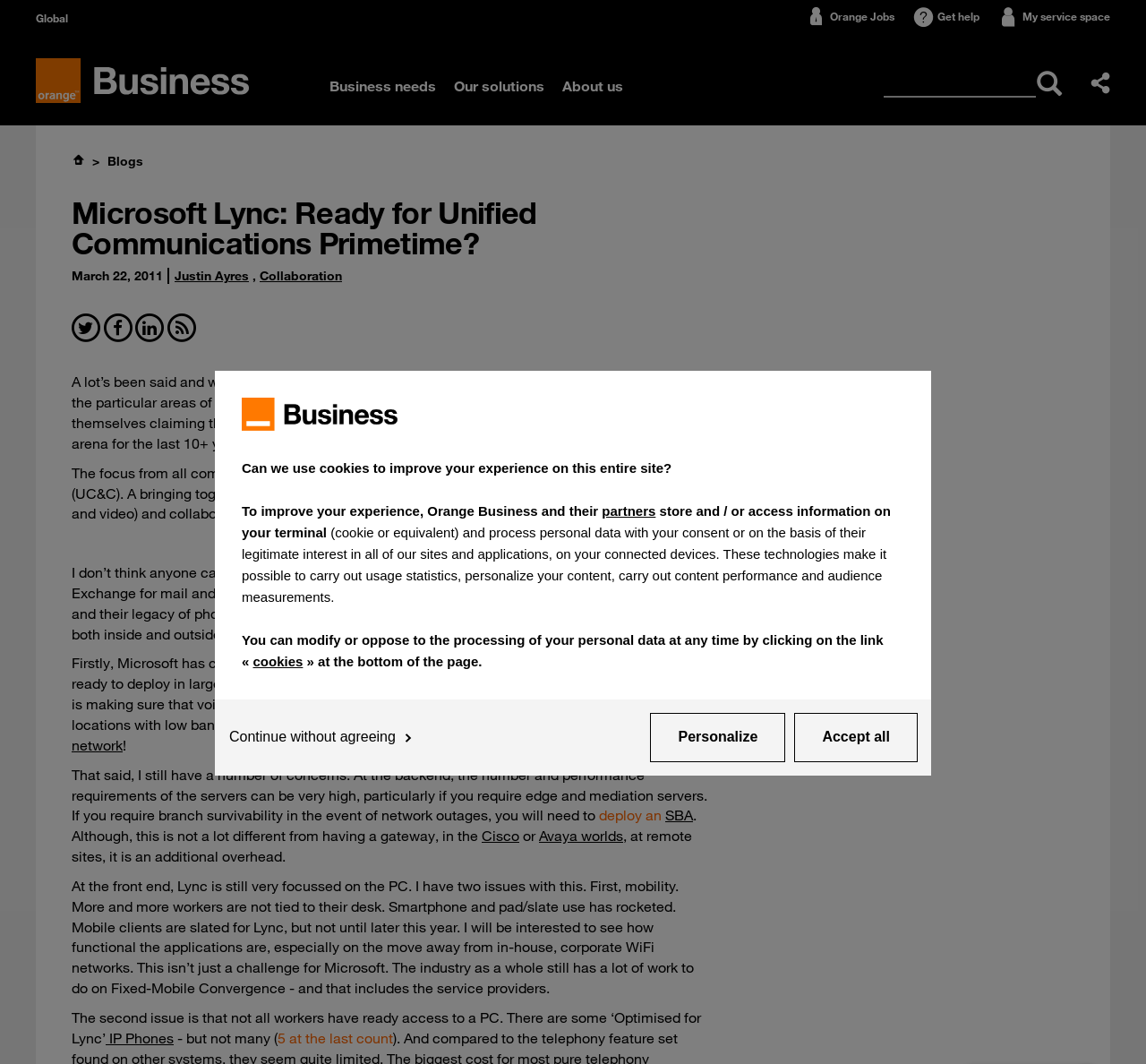Describe all the key features and sections of the webpage thoroughly.

This webpage is about Microsoft Lync and its readiness for Unified Communications Primetime. The page has a modal dialog at the top, which is a consent management window, asking users if they can use cookies to improve their experience on the site. Below this dialog, there are several links at the top, including "Skip to main content", "Global", "Orange Jobs", "Get help", and "My service space".

The main content of the page is an article about Microsoft Lync, with a heading "Microsoft Lync: Ready for Unified Communications Primetime?" and a subheading "March 22, 2011" by Justin Ayres. The article discusses the enhanced voice feature set of Lync and how it is a significant improvement over its predecessor, OCS. The author mentions that Microsoft has made great strides in addressing concerns about deploying Lync in large, enterprise voice networks, but still has some concerns about the performance requirements of the servers and the need for edge and mediation servers.

The article also discusses the limitations of Lync, including its focus on the PC and the lack of mobile clients, which are slated to be released later in the year. The author notes that not all workers have ready access to a PC and that there are limited "Optimised for Lync" IP Phones available.

Throughout the article, there are several links to related topics, including "Microsoft", "OCS", "PBX", "VoIP", "IM", "OCS/Lync", "Ethernet connection", "MPLS network", "SBA", "Cisco", and "Avaya". There are also several social media links at the bottom of the page.